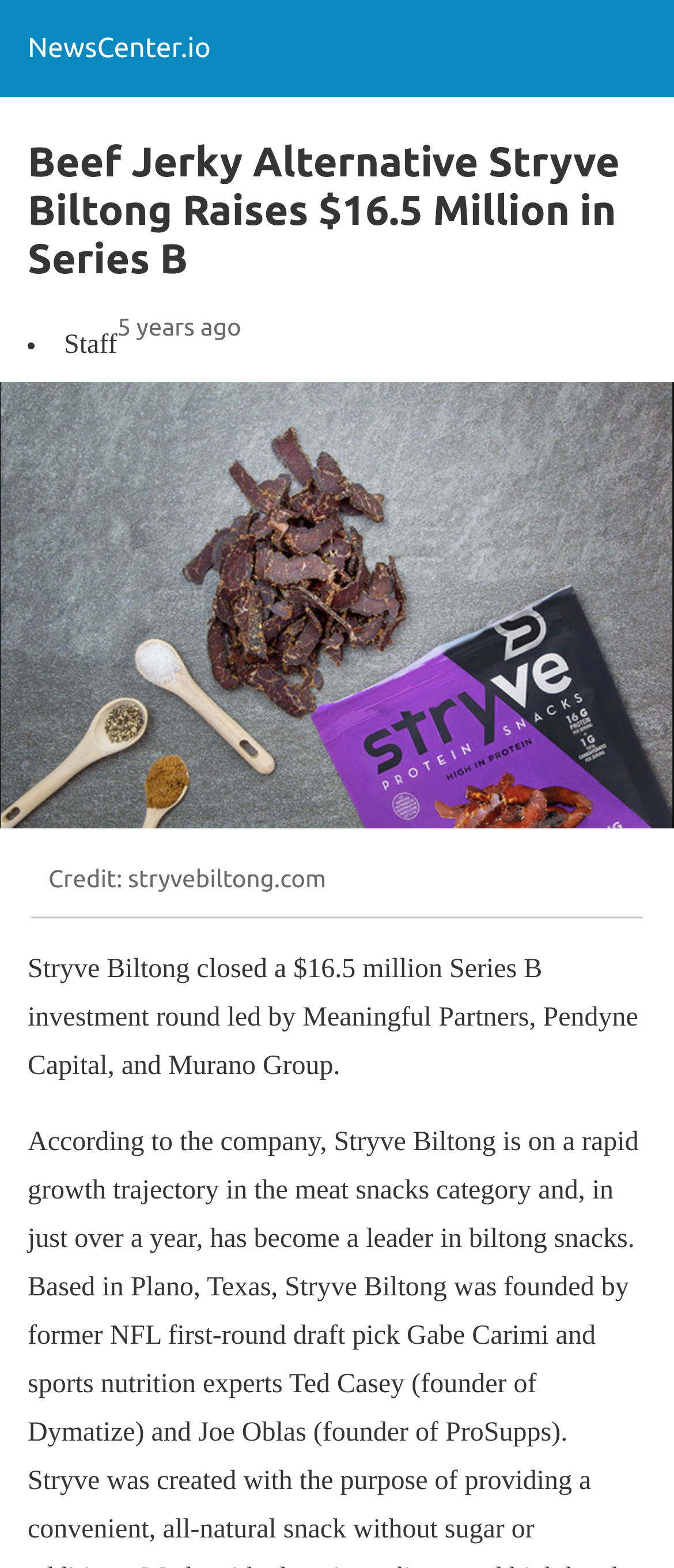Locate the primary headline on the webpage and provide its text.

Beef Jerky Alternative Stryve Biltong Raises $16.5 Million in Series B